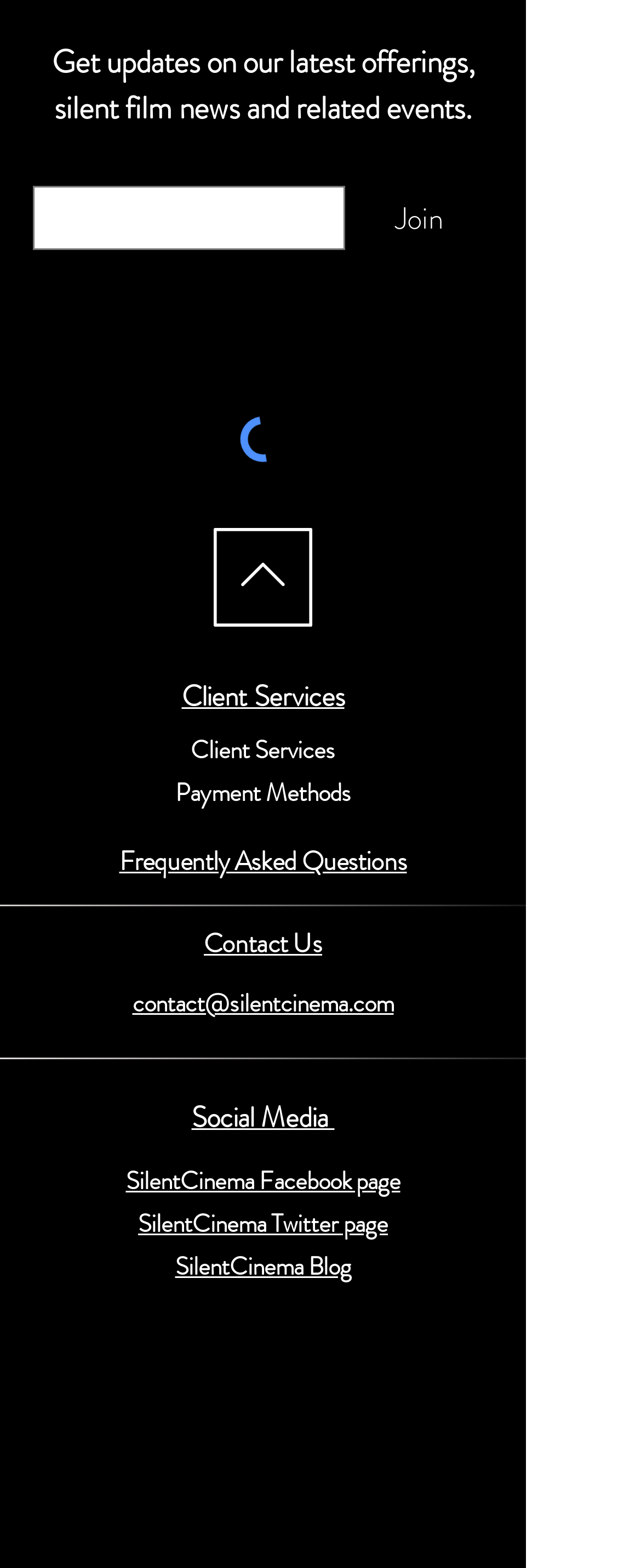Pinpoint the bounding box coordinates of the element that must be clicked to accomplish the following instruction: "Join the newsletter". The coordinates should be in the format of four float numbers between 0 and 1, i.e., [left, top, right, bottom].

[0.538, 0.119, 0.769, 0.16]